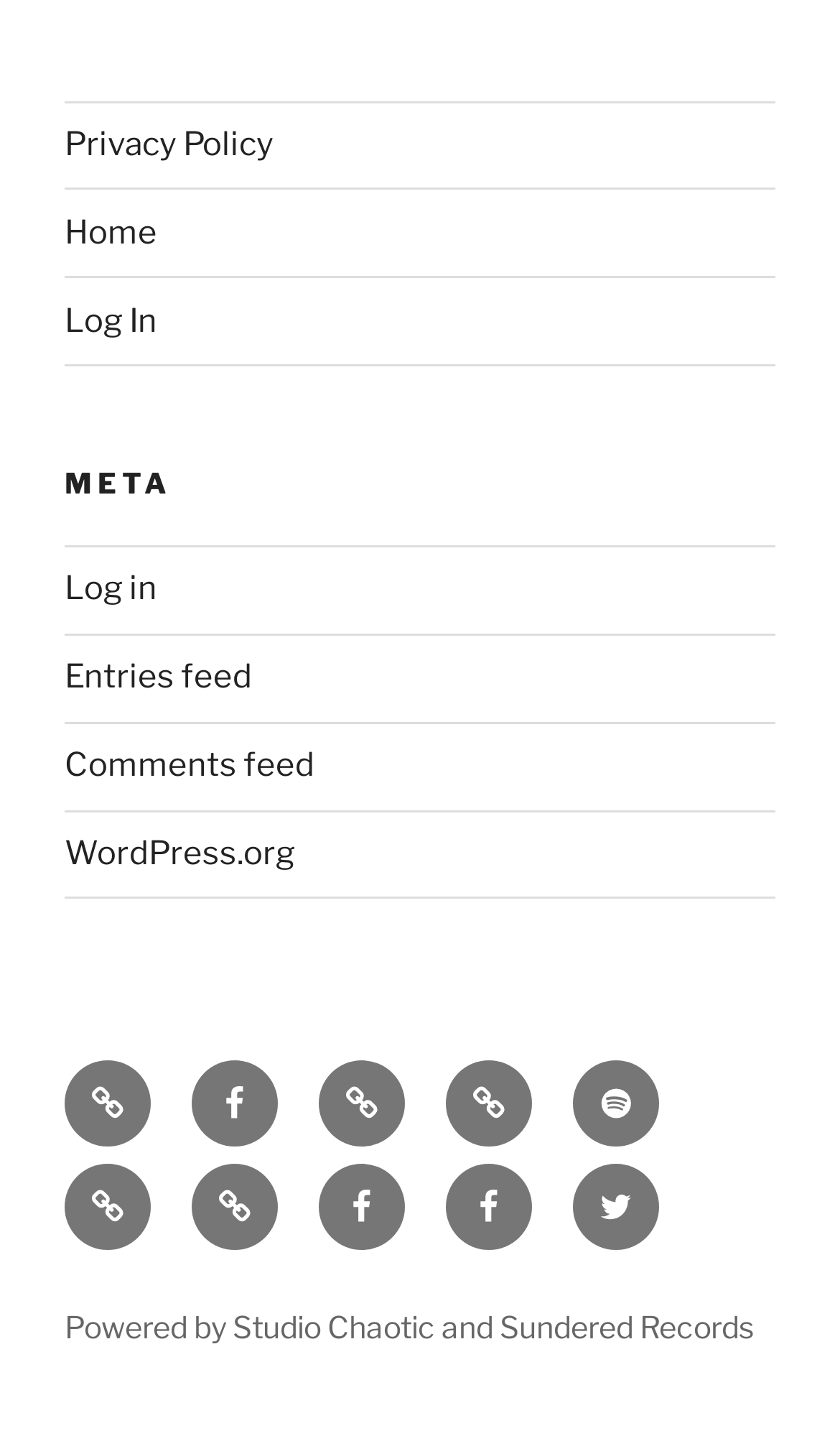Predict the bounding box for the UI component with the following description: "Double Glazing Free Quote".

None